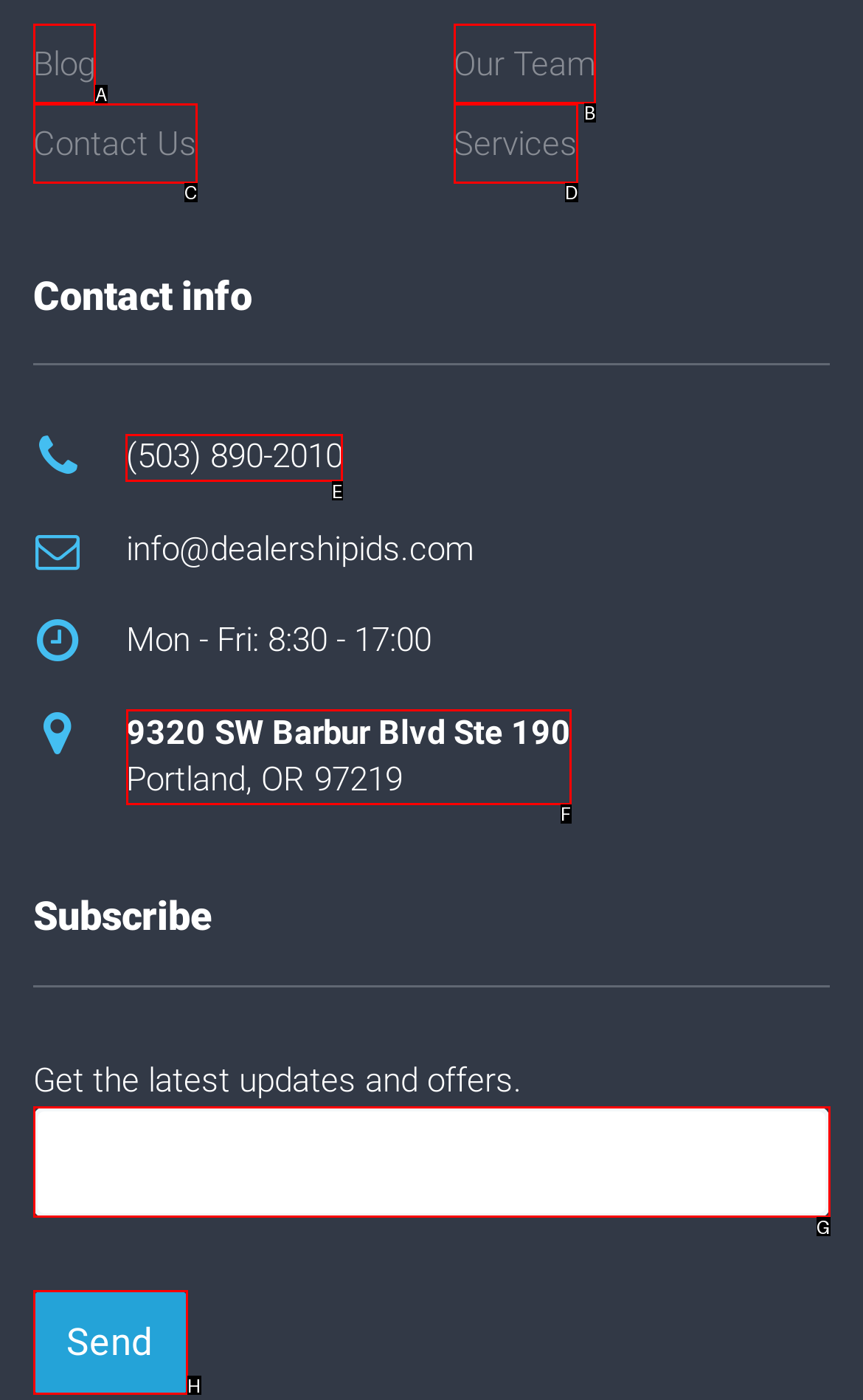Indicate which red-bounded element should be clicked to perform the task: Call the phone number Answer with the letter of the correct option.

E